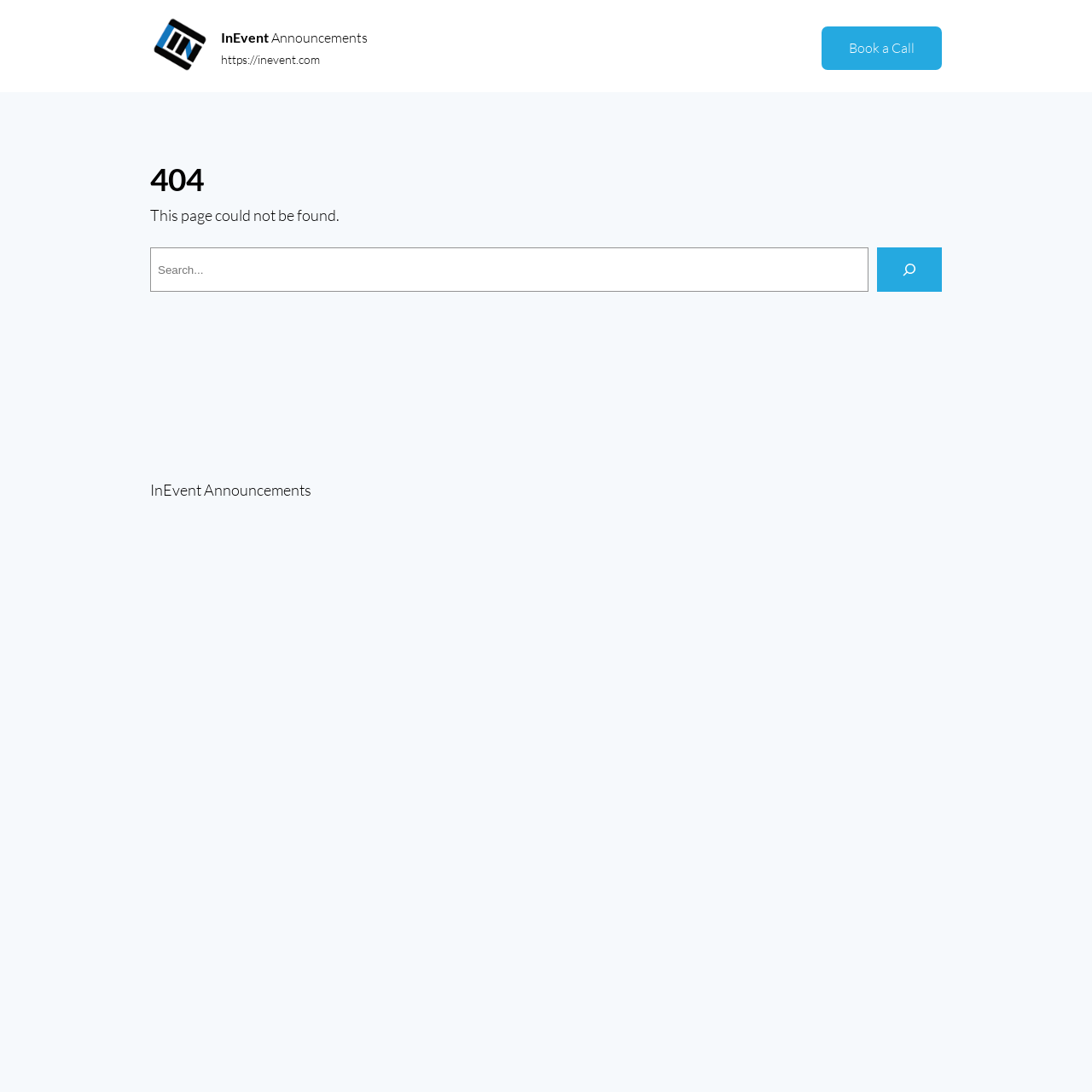Based on the element description, predict the bounding box coordinates (top-left x, top-left y, bottom-right x, bottom-right y) for the UI element in the screenshot: InEvent Announcements

[0.138, 0.44, 0.285, 0.457]